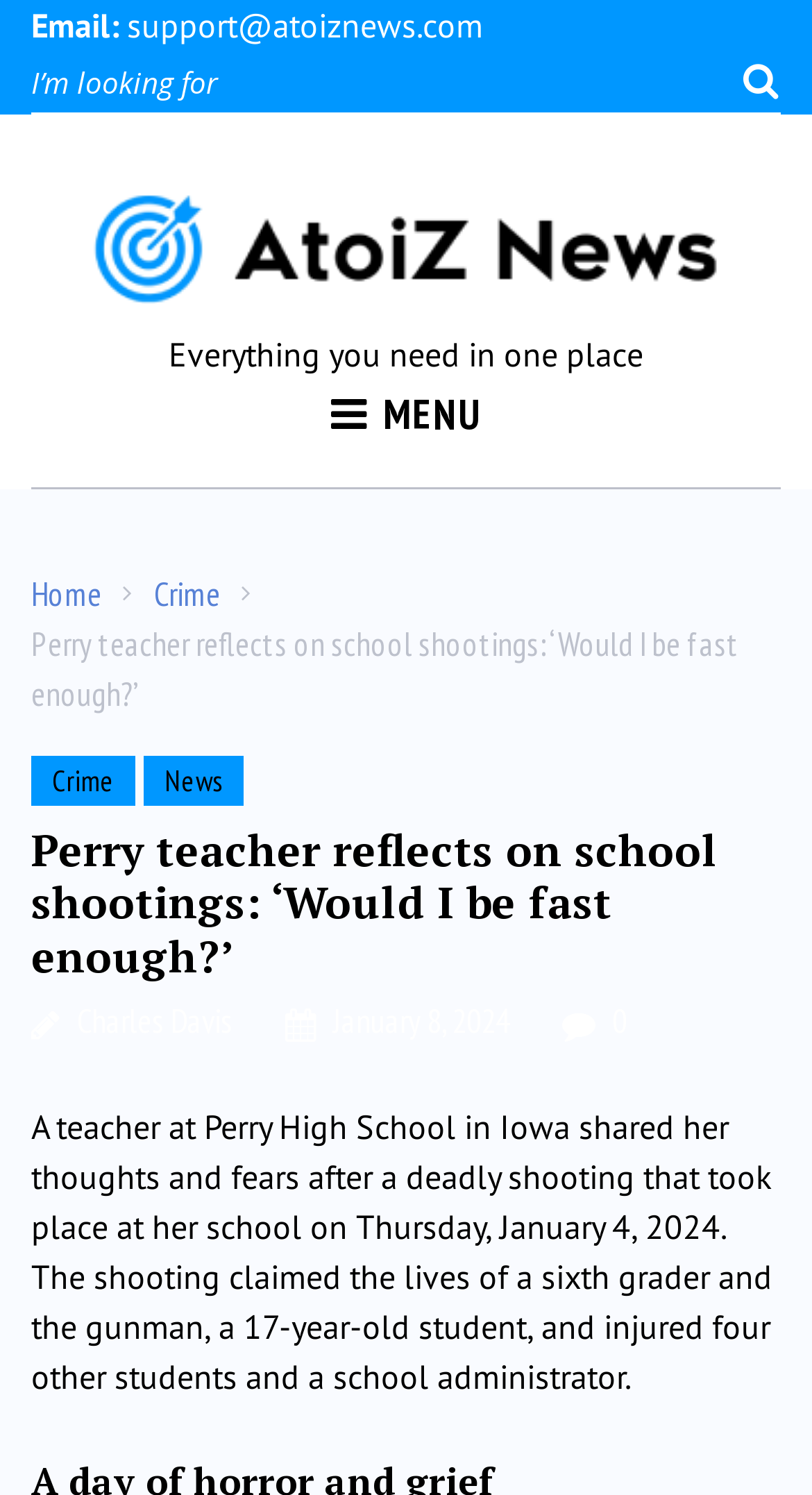Use a single word or phrase to answer this question: 
What is the topic of the article?

School shootings